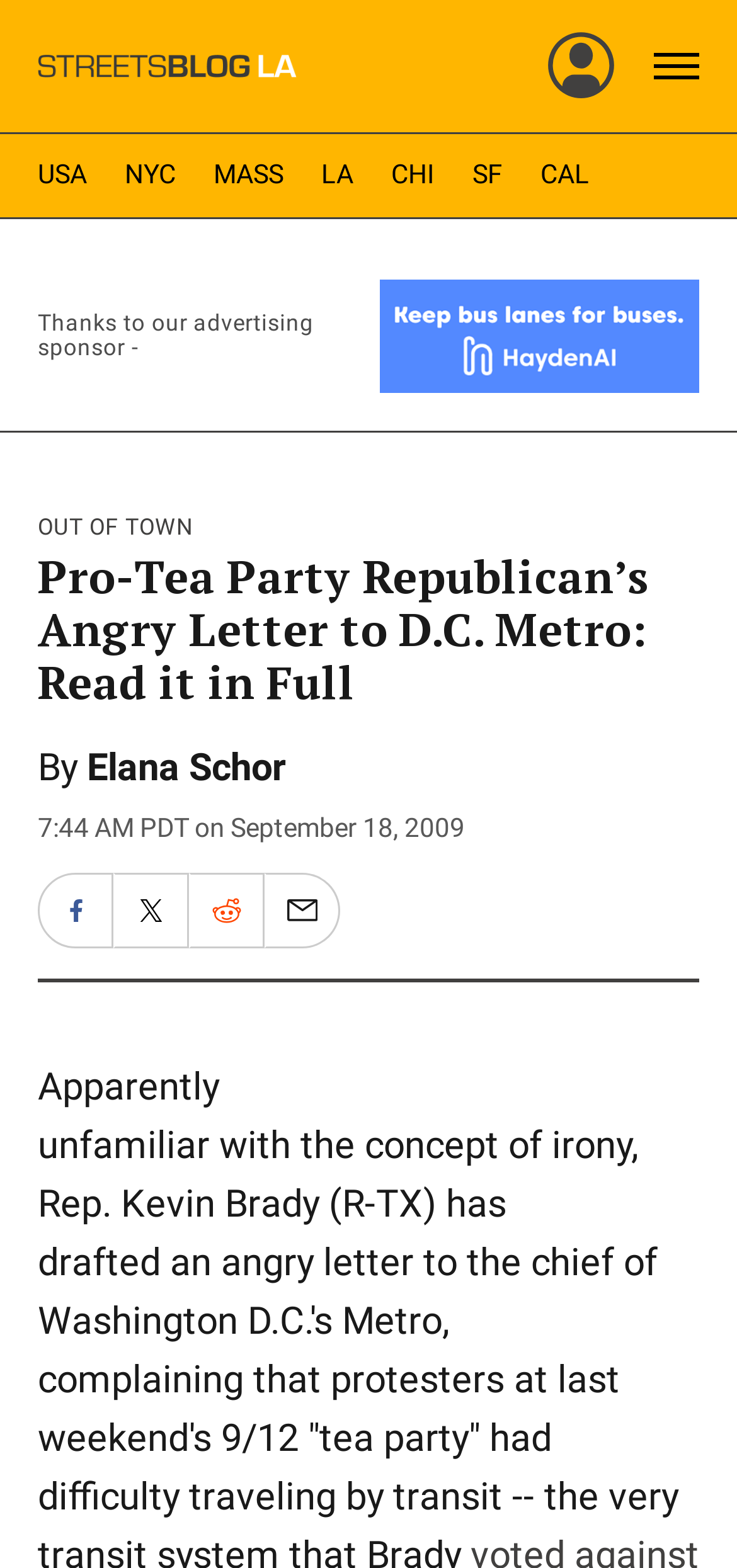What is the topic of the article?
Based on the visual information, provide a detailed and comprehensive answer.

I found the answer by reading the heading of the article, which is 'Pro-Tea Party Republican’s Angry Letter to D.C. Metro: Read it in Full'. This suggests that the topic of the article is about a letter written by a Pro-Tea Party Republican.